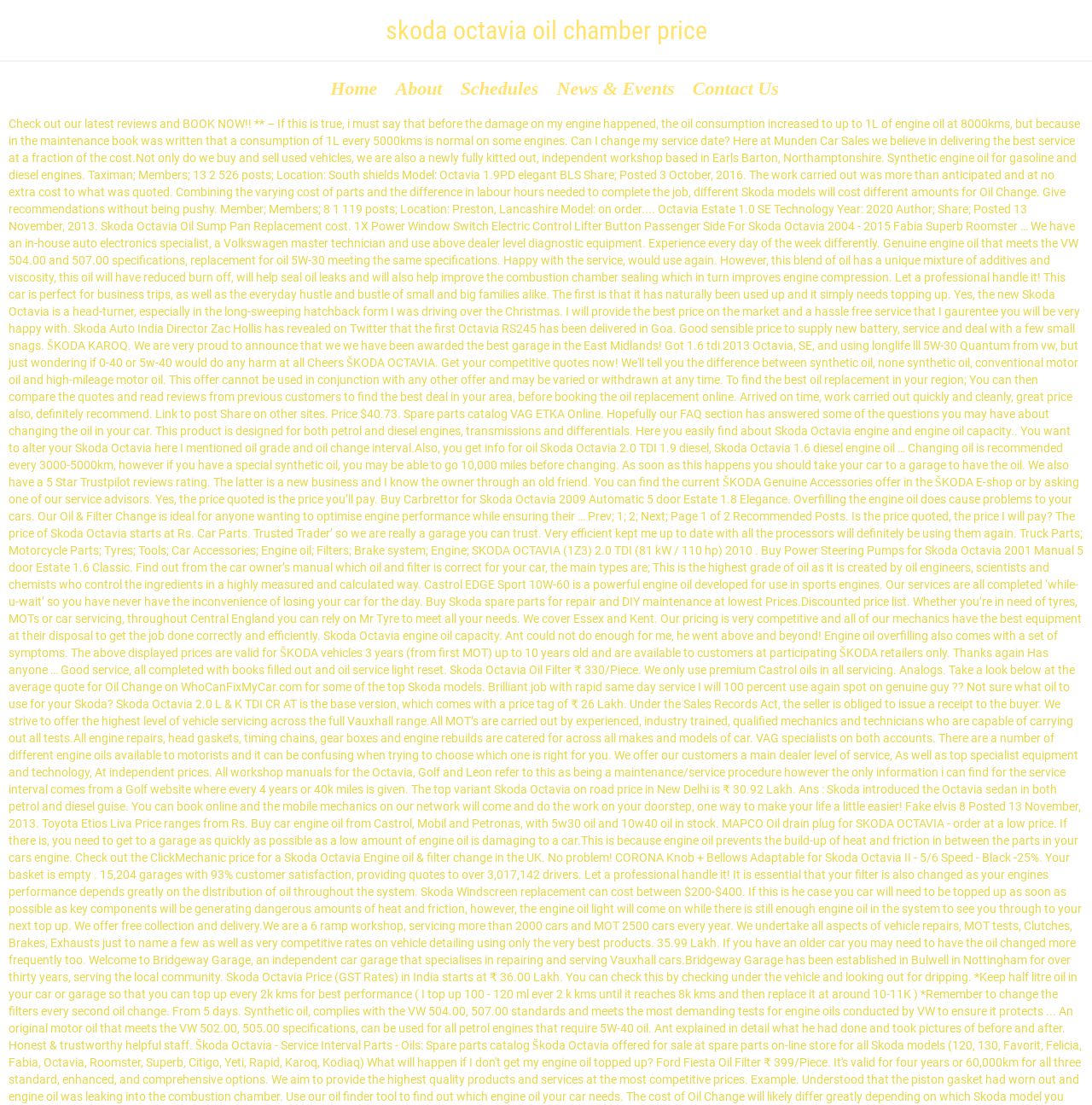Provide an in-depth caption for the elements present on the webpage.

The webpage is about Skoda Octavia oil chamber prices. At the top, there is a heading with the same title "Skoda Octavia oil chamber price". Below the heading, there is a navigation menu with five links: "Home", "About", "Schedules", "News & Events", and "Contact Us", aligned horizontally from left to right. The navigation menu is positioned near the top of the page, taking up about 9% of the page's height.